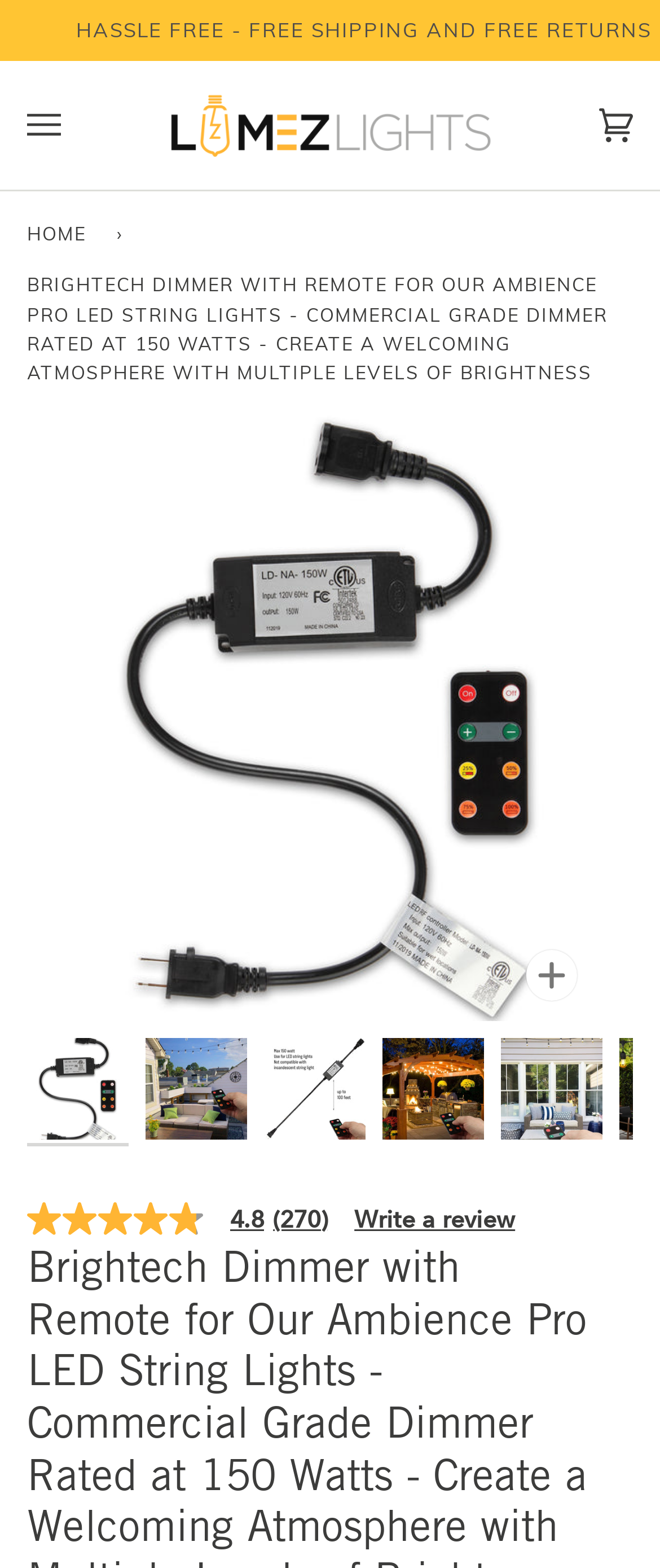What is the current number of items in the cart?
Provide a fully detailed and comprehensive answer to the question.

I found the cart icon in the top navigation bar, which says 'Cart (0)'. This indicates that there are currently 0 items in the cart.